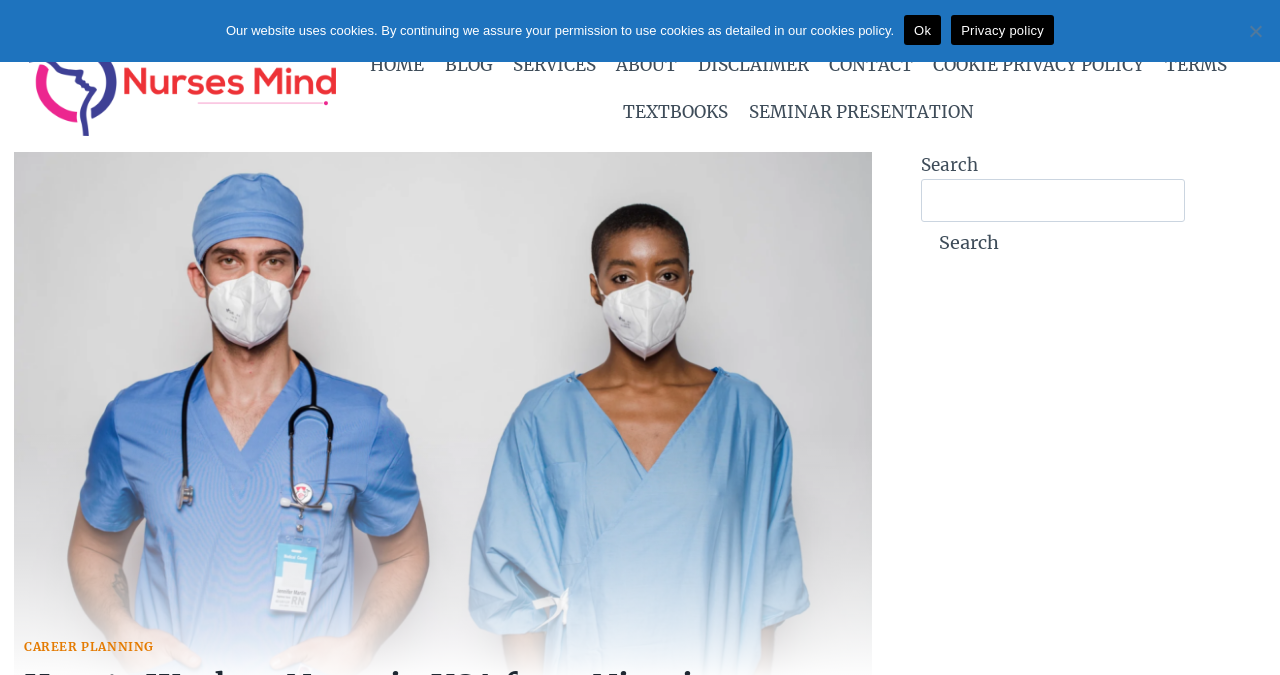Identify the bounding box coordinates of the section to be clicked to complete the task described by the following instruction: "Visit the blog". The coordinates should be four float numbers between 0 and 1, formatted as [left, top, right, bottom].

[0.339, 0.062, 0.393, 0.132]